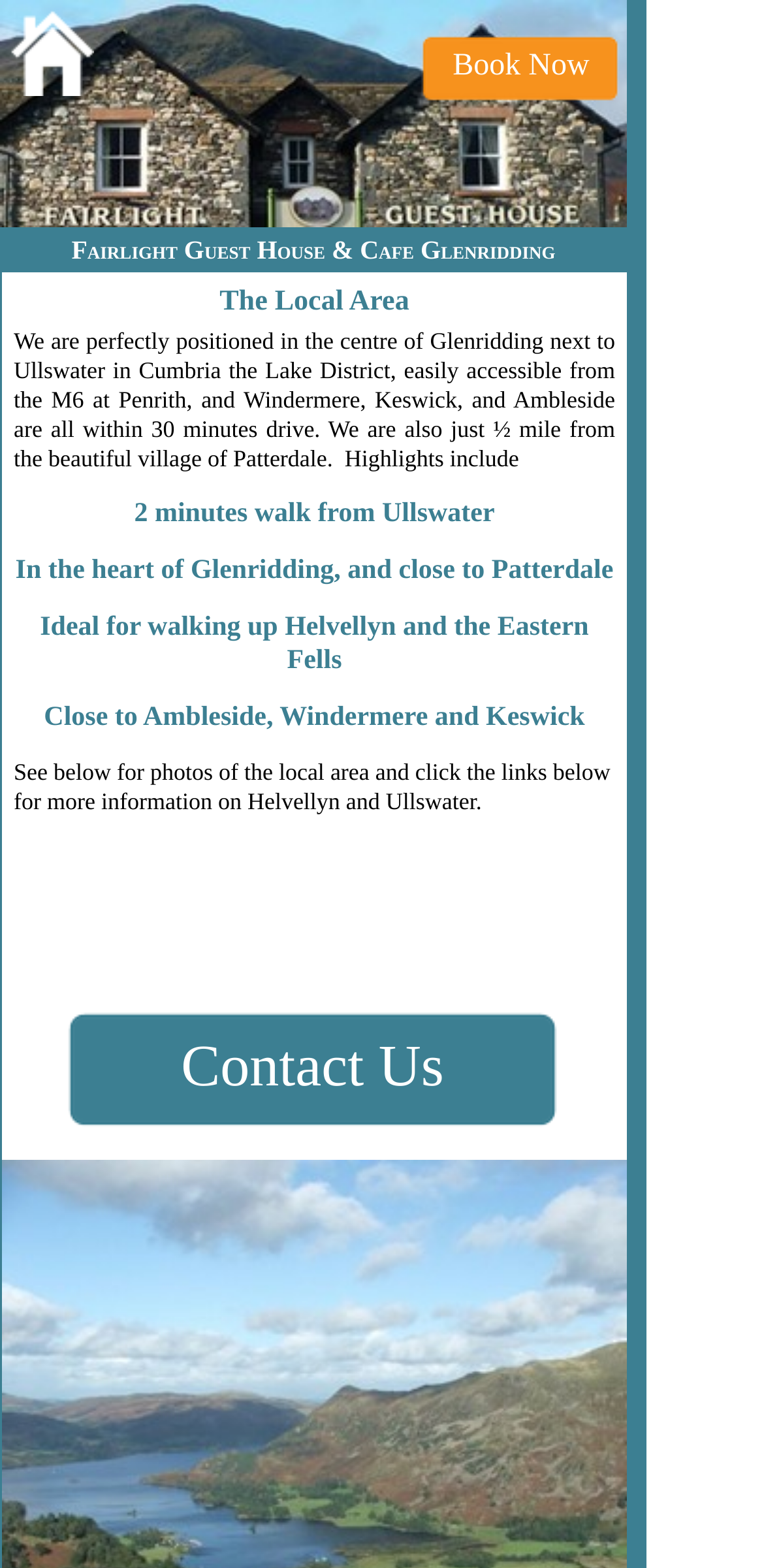What is the name of the guest house?
Please look at the screenshot and answer in one word or a short phrase.

Fairlight Guest House